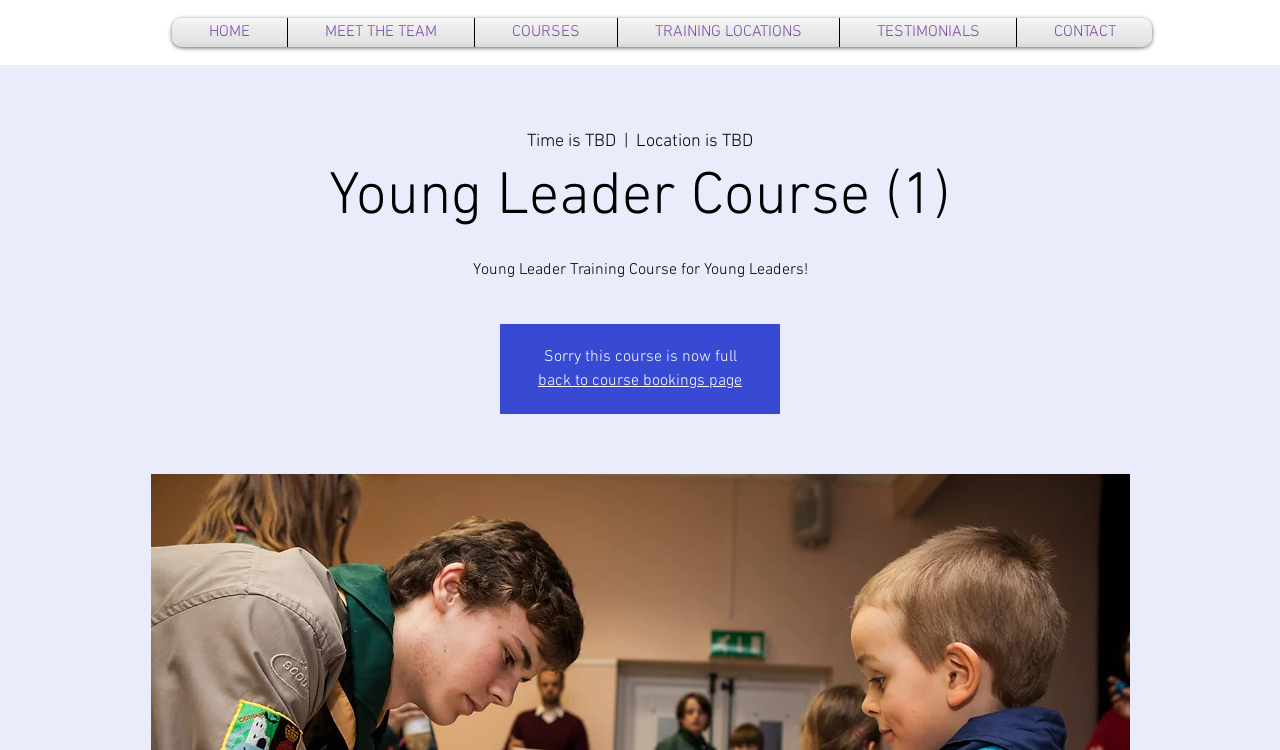Locate the primary heading on the webpage and return its text.

Young Leader Course (1)